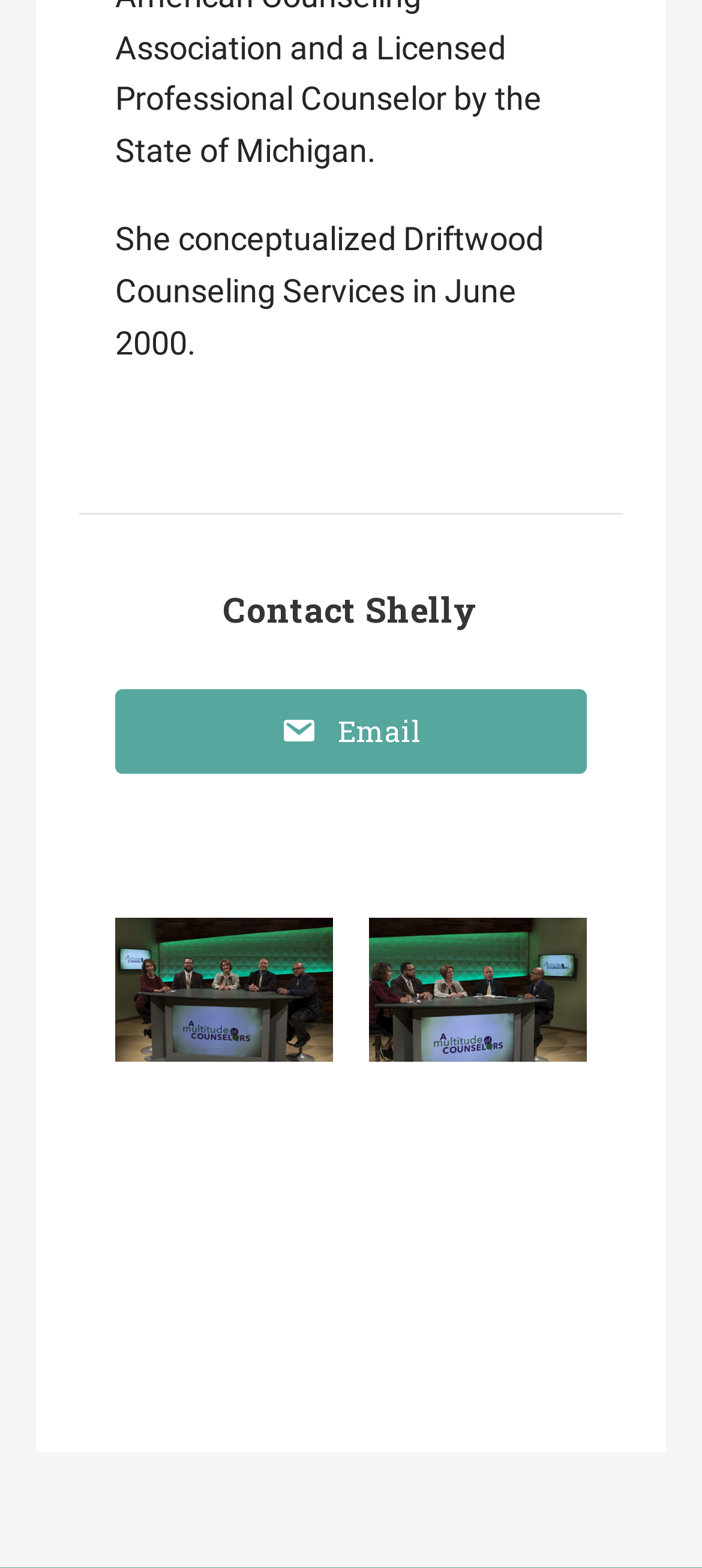Using the description "Home", predict the bounding box of the relevant HTML element.

None